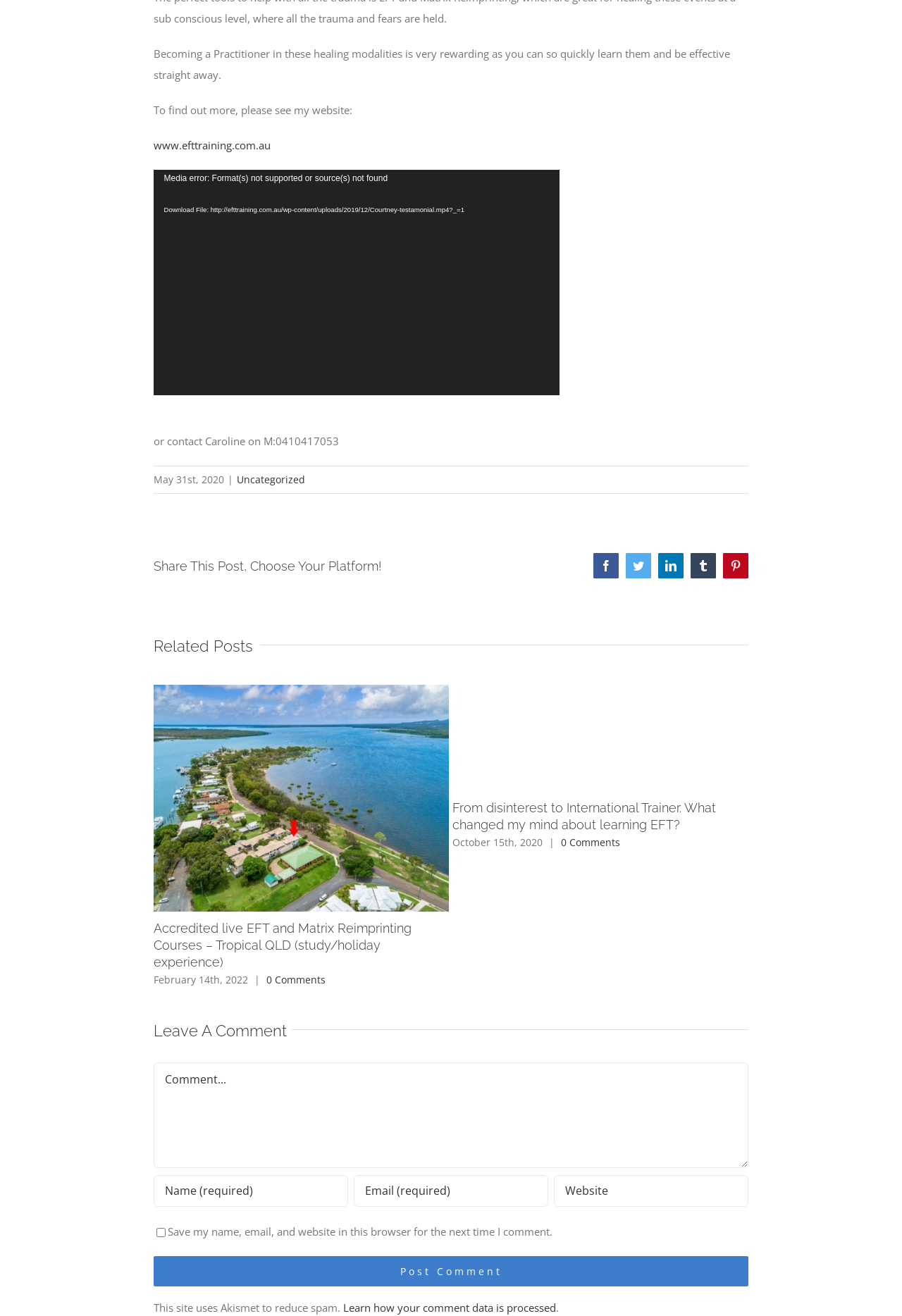Return the bounding box coordinates of the UI element that corresponds to this description: "Download File: http://efttraining.com.au/wp-content/uploads/2019/12/Courtney-testamonial.mp4?_=1". The coordinates must be given as four float numbers in the range of 0 and 1, [left, top, right, bottom].

[0.17, 0.154, 0.62, 0.164]